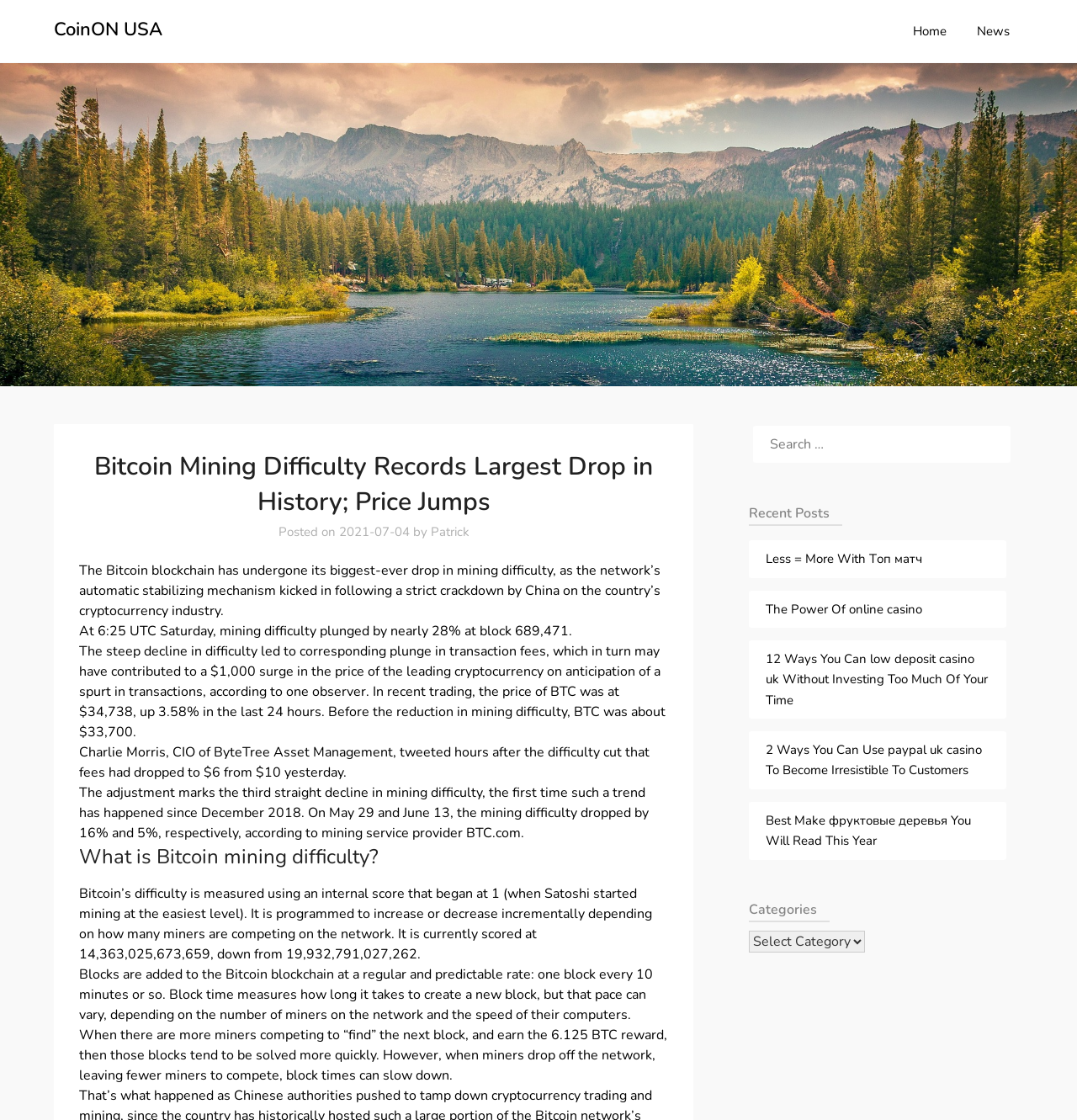Please give a short response to the question using one word or a phrase:
What is the current price of Bitcoin?

$34,738